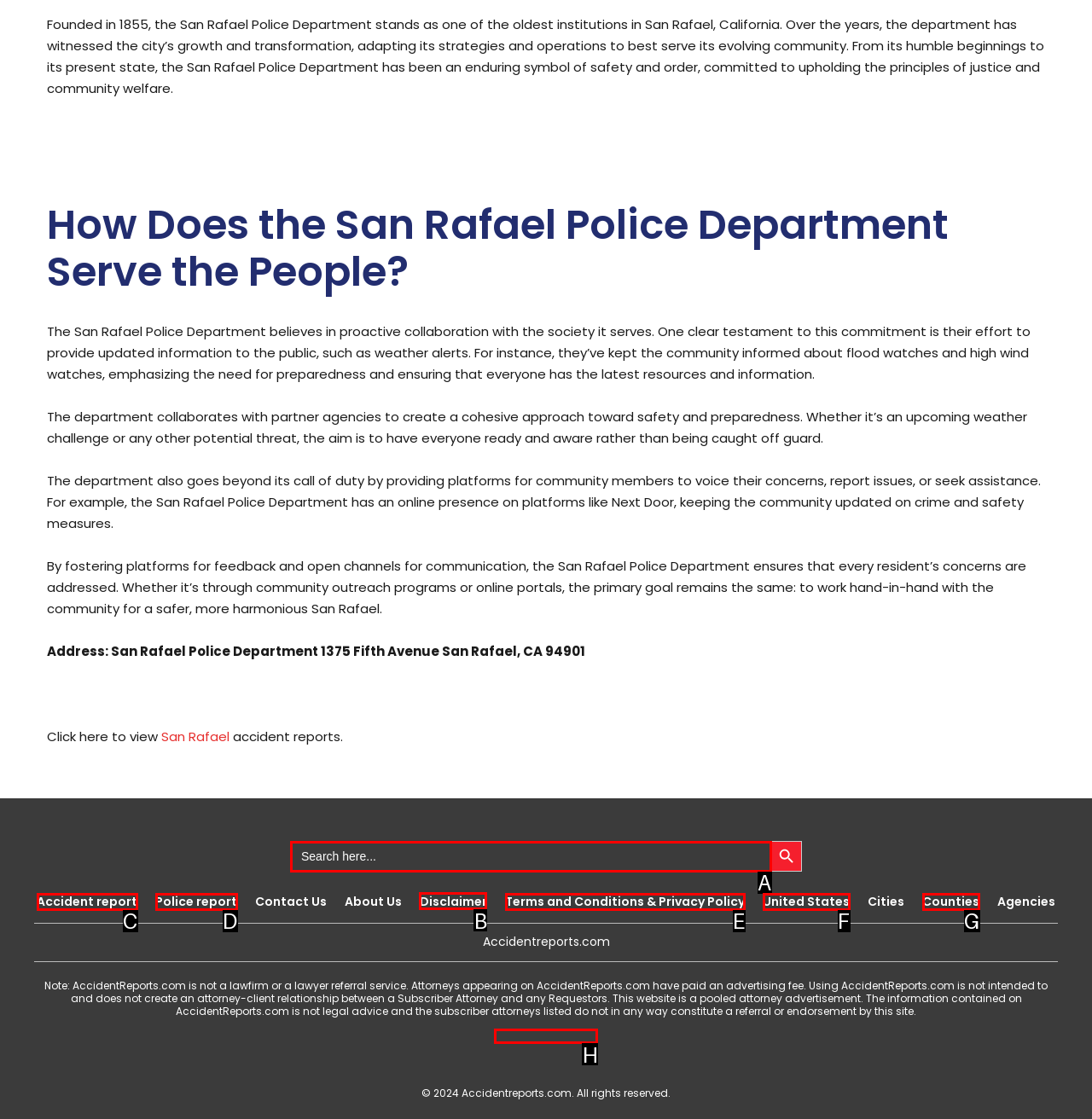Look at the highlighted elements in the screenshot and tell me which letter corresponds to the task: Check disclaimer.

B